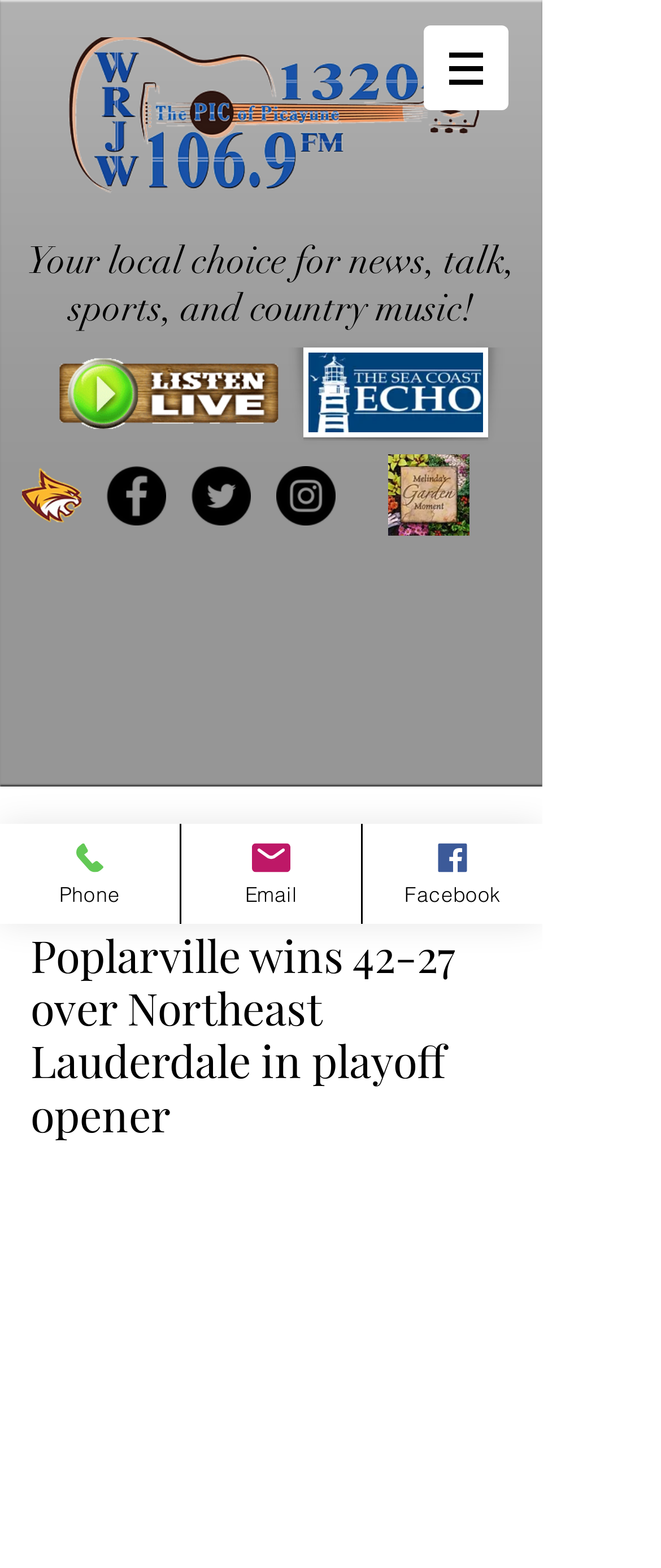Identify the bounding box coordinates of the area you need to click to perform the following instruction: "Click the WRJW FM-AM logo".

[0.049, 0.024, 0.769, 0.13]